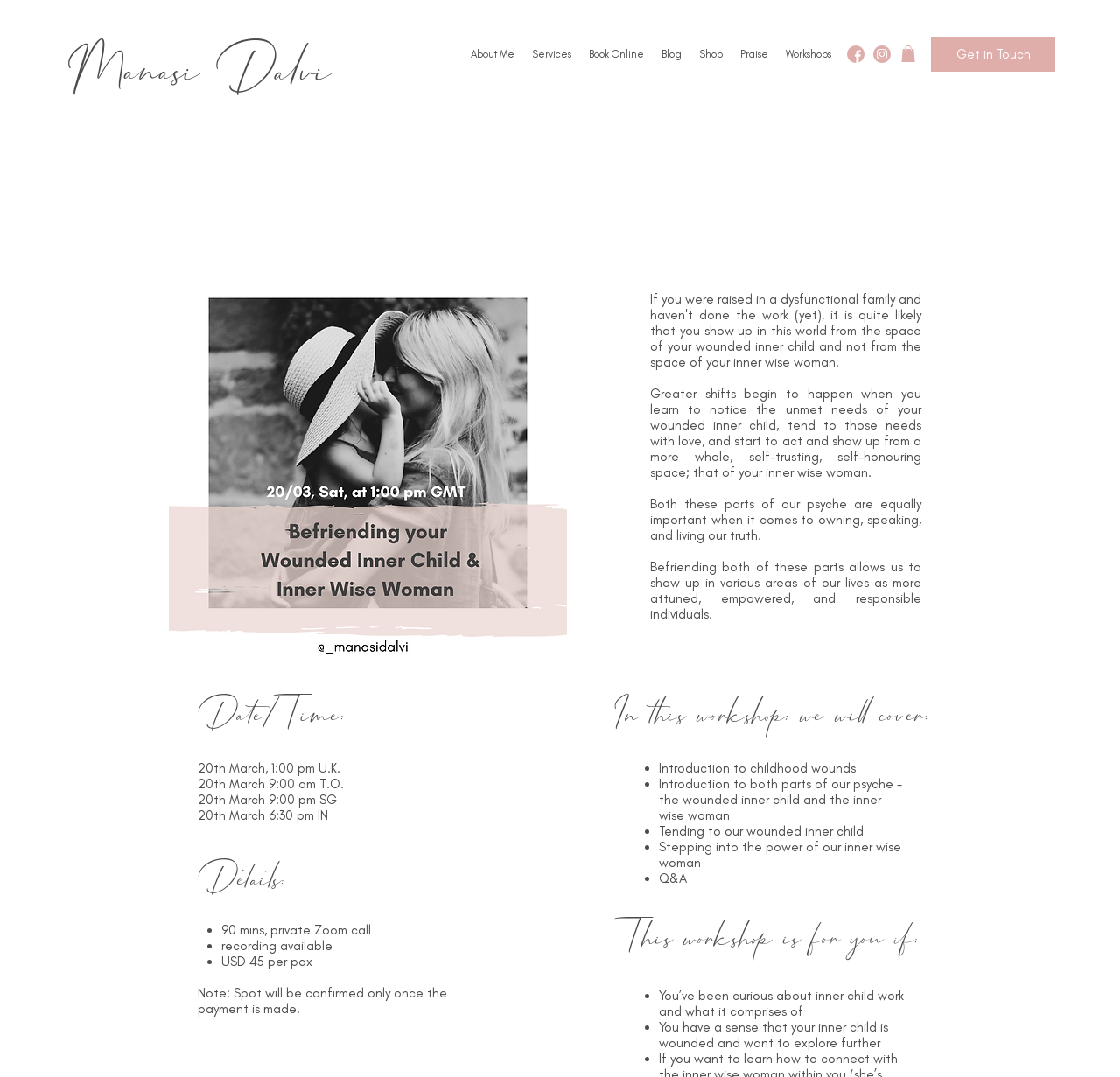Calculate the bounding box coordinates of the UI element given the description: "Manasi Dalvi".

[0.06, 0.036, 0.295, 0.085]